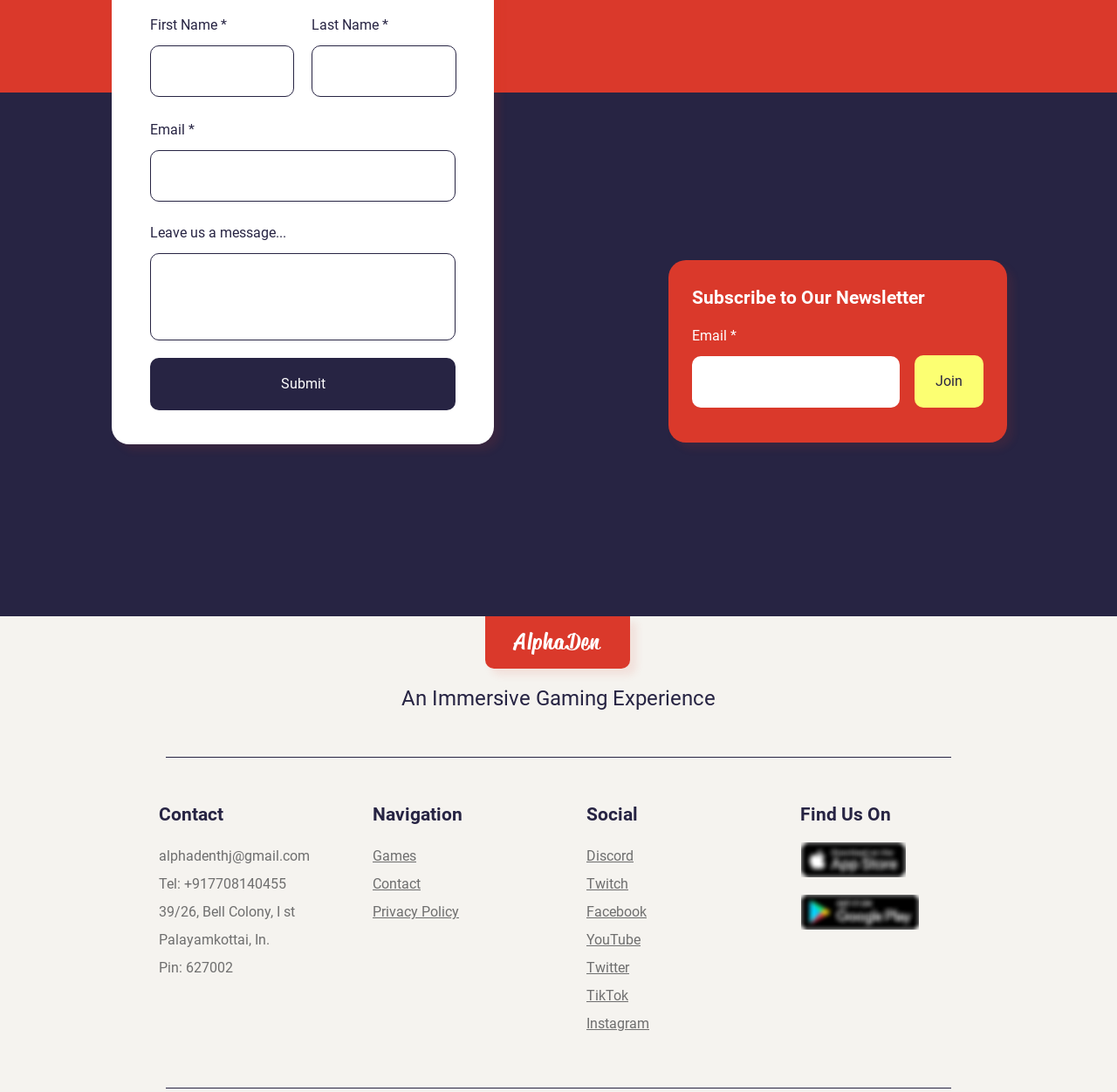What is the function of the 'Submit' button?
Refer to the image and provide a thorough answer to the question.

The 'Submit' button is located below the 'Leave us a message...' textbox, suggesting that it is used to submit the message or feedback entered by the user.